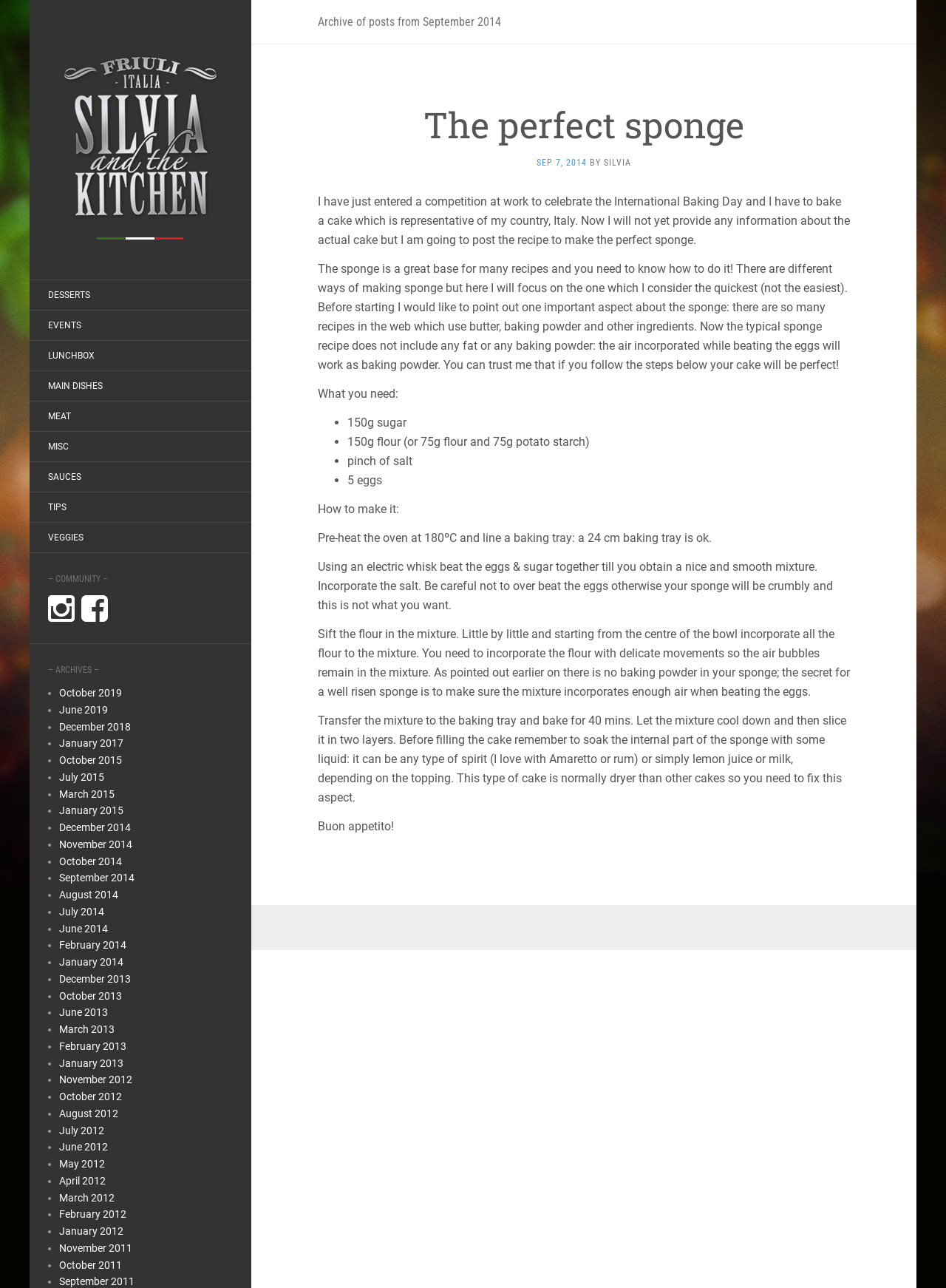Find the bounding box coordinates for the HTML element described in this sentence: "meat". Provide the coordinates as four float numbers between 0 and 1, in the format [left, top, right, bottom].

[0.031, 0.313, 0.095, 0.333]